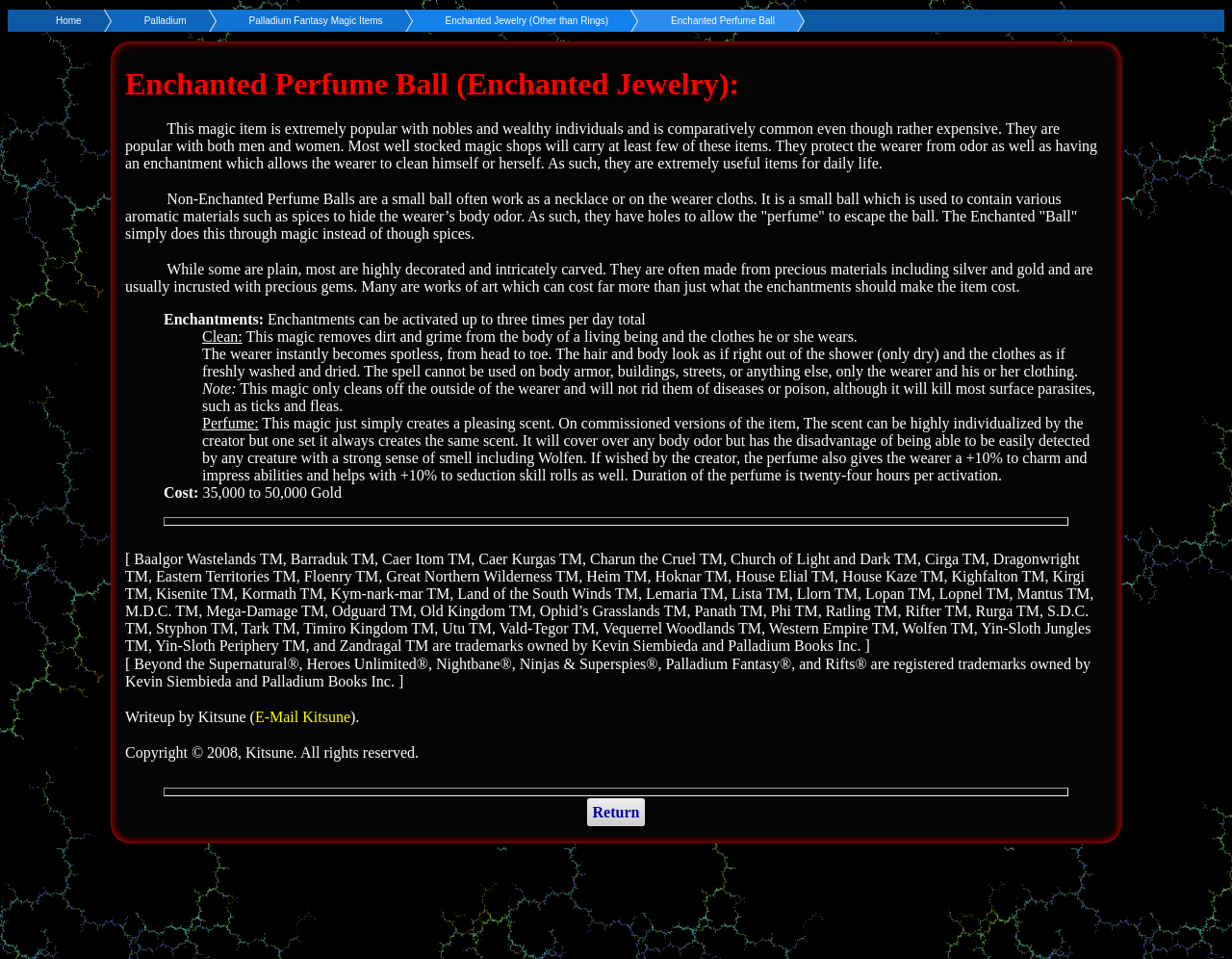Determine the bounding box for the UI element that matches this description: "Palladium".

[0.066, 0.01, 0.151, 0.033]